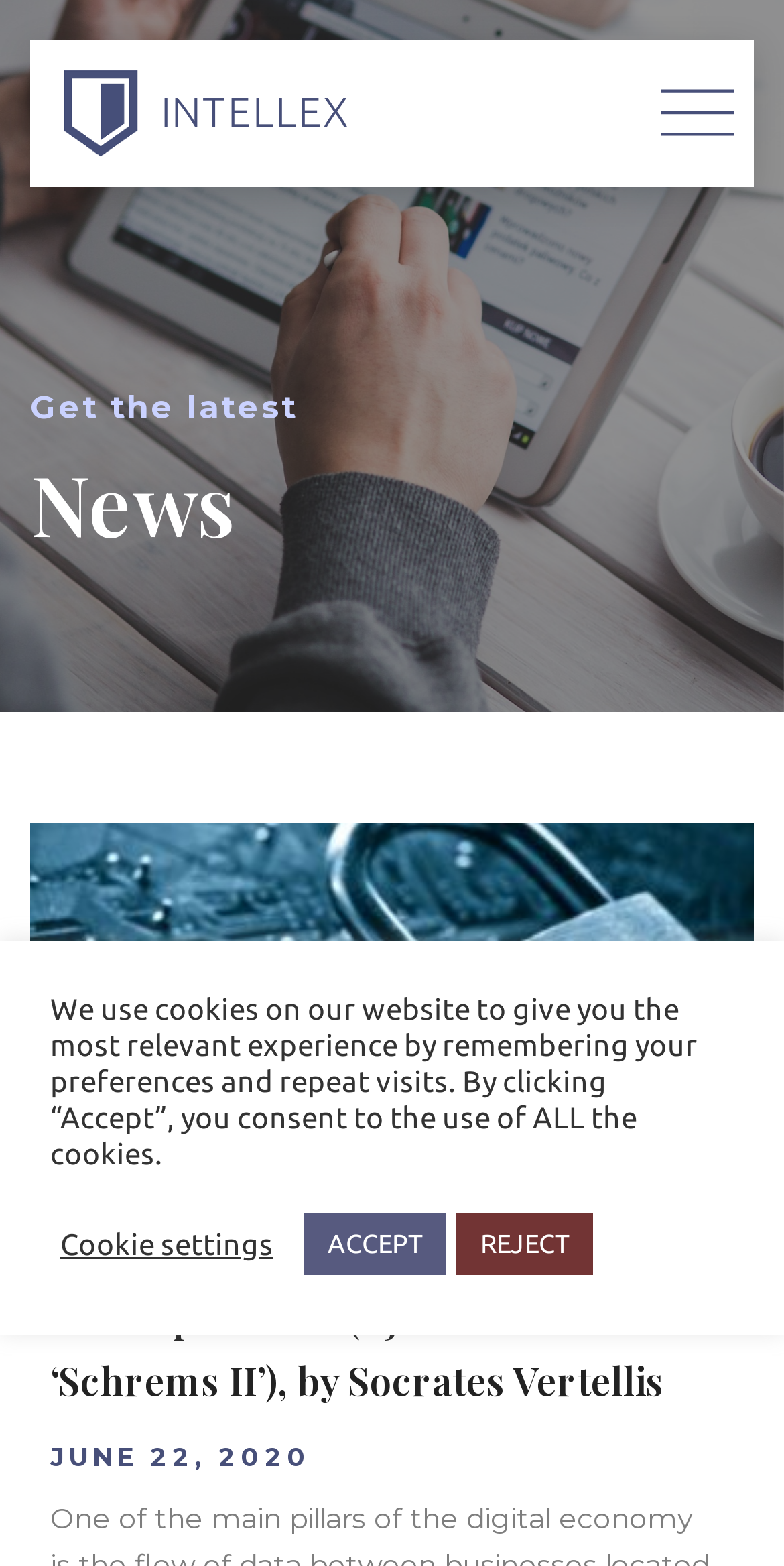Using the information in the image, could you please answer the following question in detail:
What is the category of the latest news article?

The category of the latest news article can be inferred from the title of the article 'The US data protection framework under pressure (CJEU case ‘Schrems II’), by Socrates Vertellis' which suggests that the article is related to data protection.